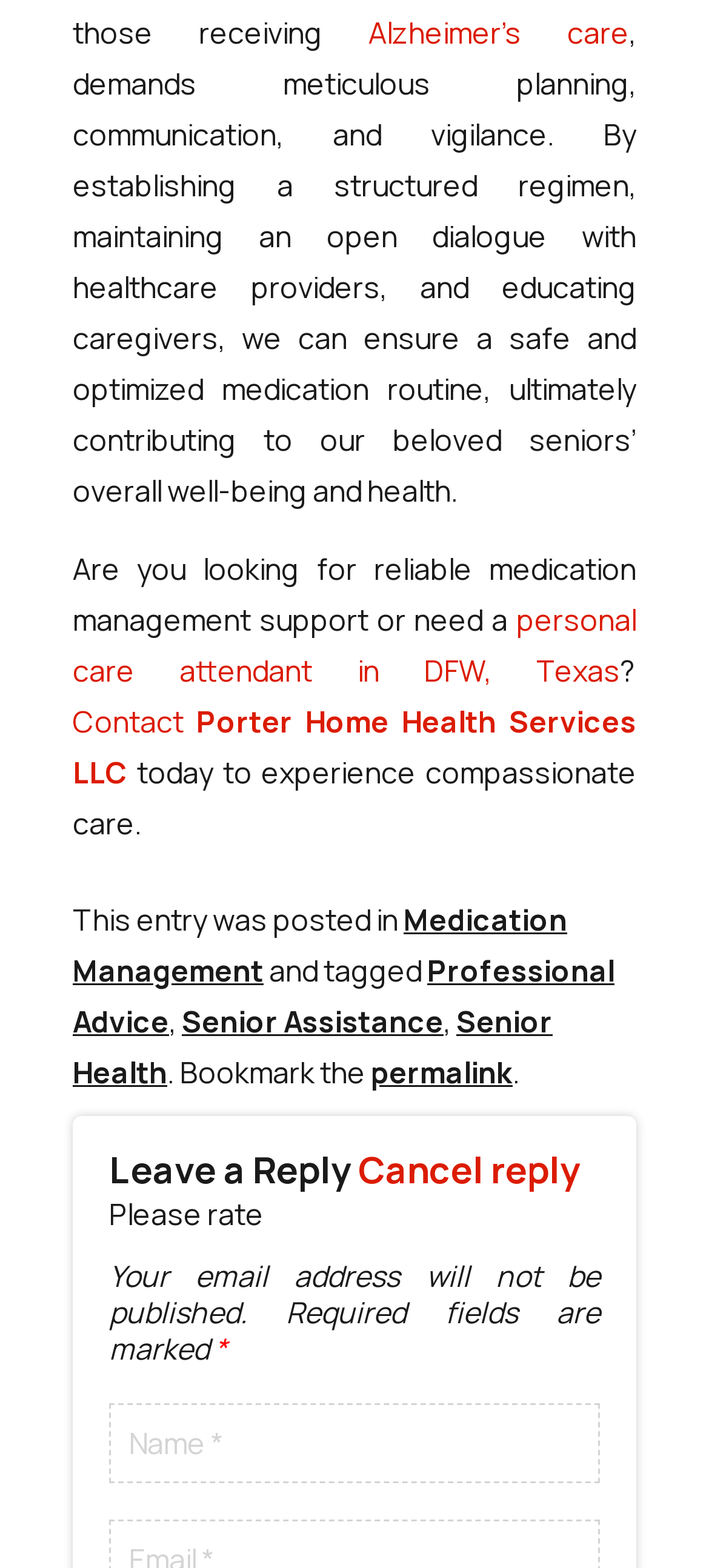What type of care is mentioned in the article?
Please respond to the question with a detailed and well-explained answer.

The article mentions Alzheimer's care in the link 'Alzheimer’s care' which is located at the top of the webpage, indicating that the article is related to caring for individuals with Alzheimer's disease.